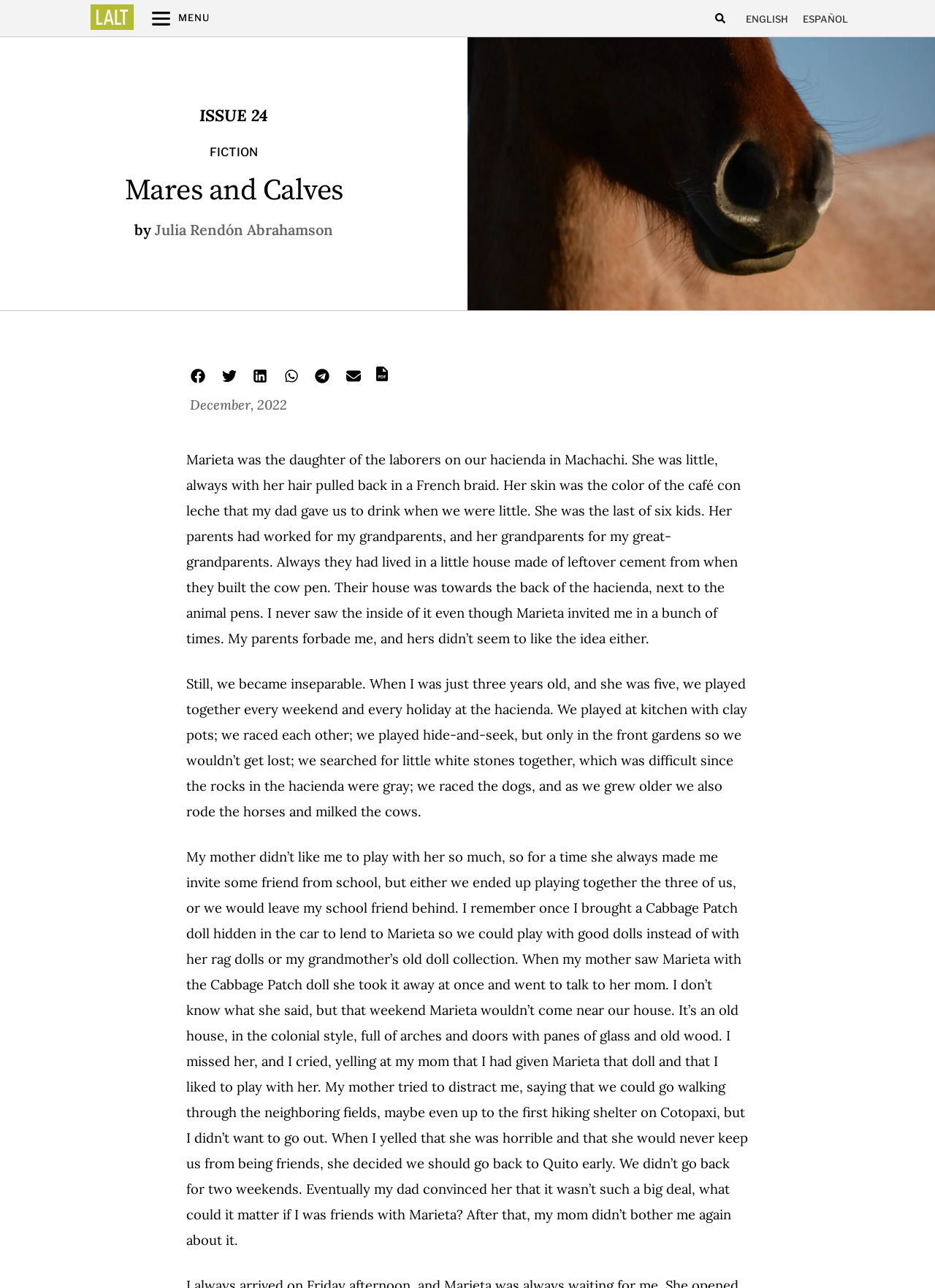Identify the bounding box coordinates for the UI element described as follows: aria-label="Share on email". Use the format (top-left x, top-left y, bottom-right x, bottom-right y) and ensure all values are floating point numbers between 0 and 1.

[0.369, 0.285, 0.387, 0.298]